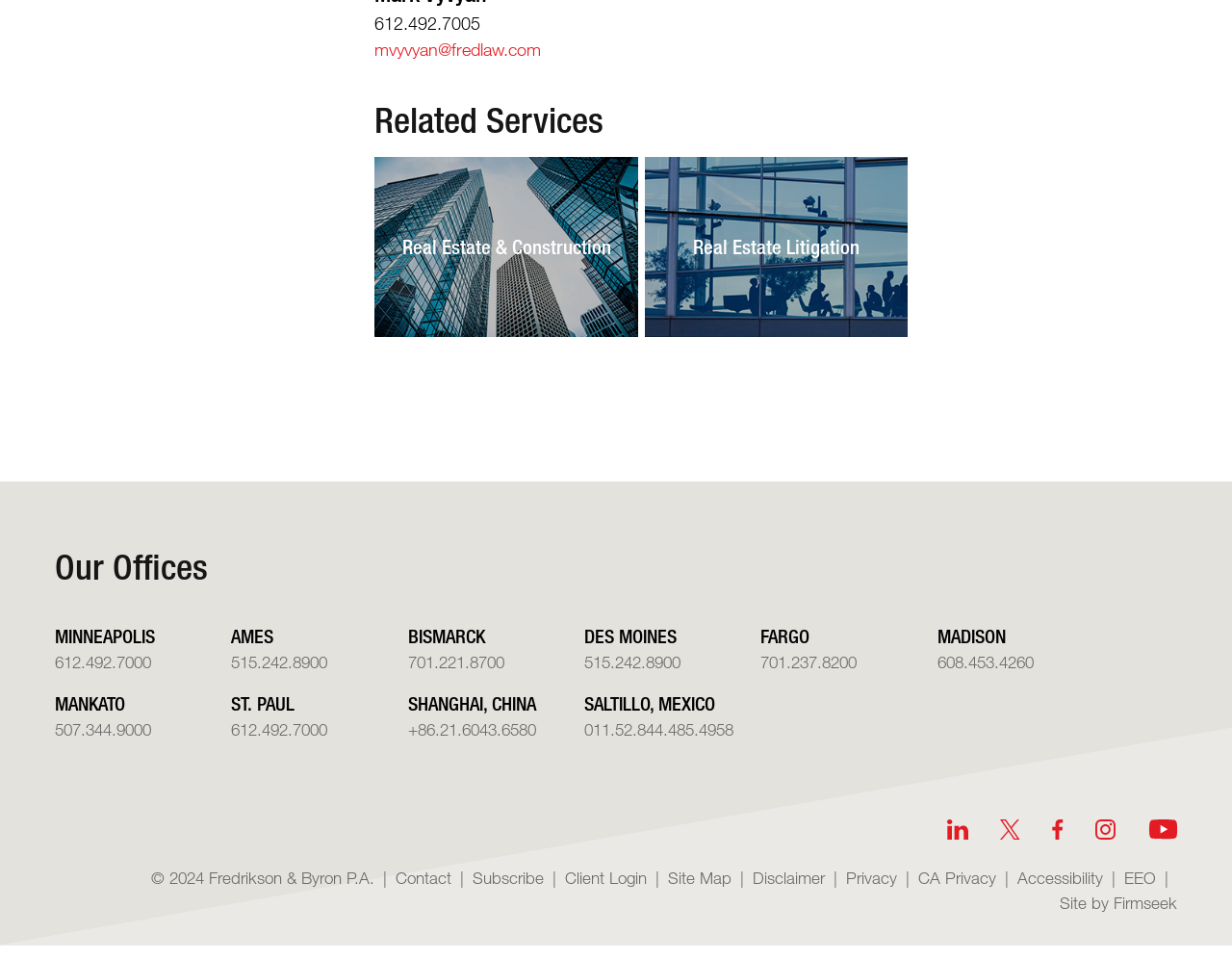Please specify the bounding box coordinates of the area that should be clicked to accomplish the following instruction: "View Real Estate & Construction services". The coordinates should consist of four float numbers between 0 and 1, i.e., [left, top, right, bottom].

[0.304, 0.163, 0.518, 0.351]